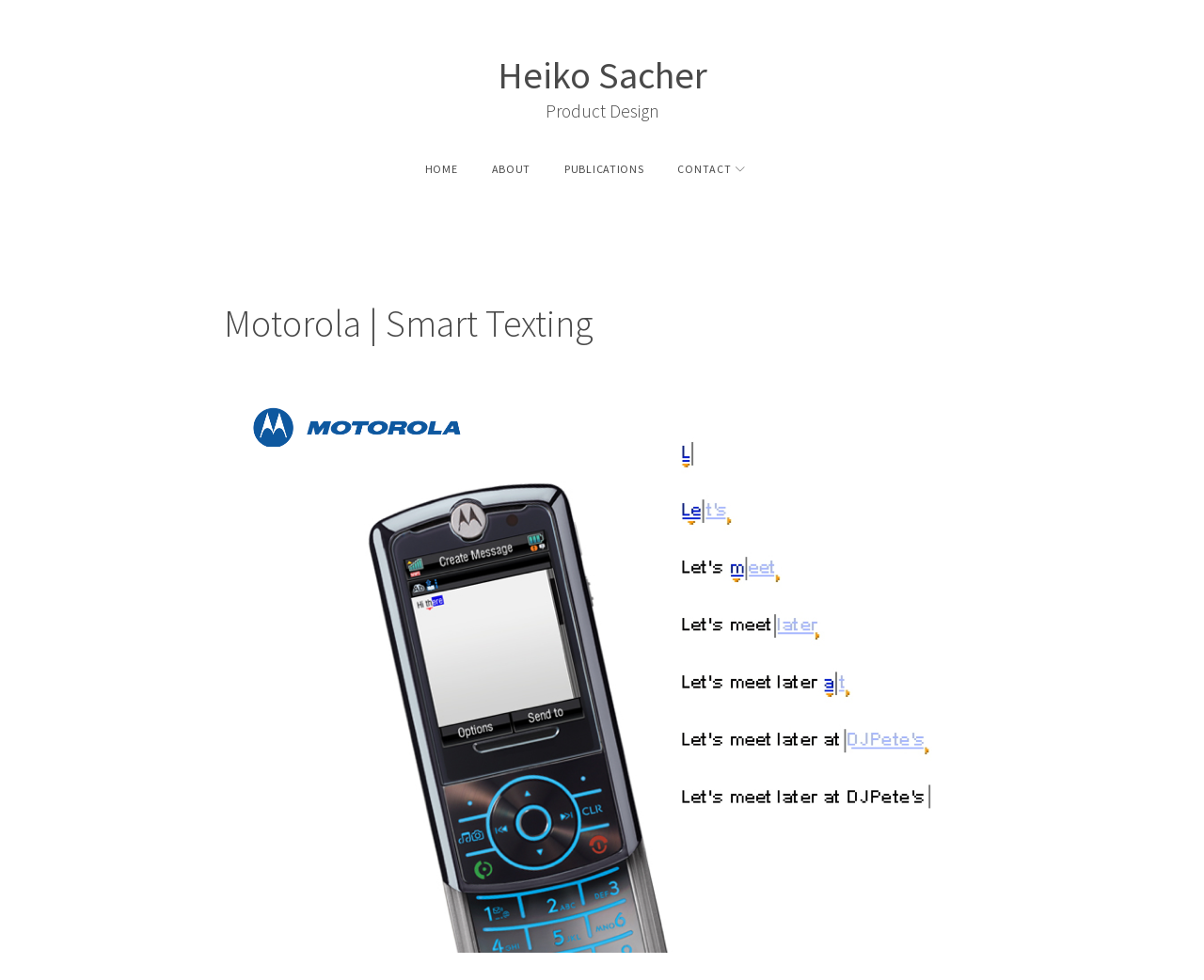Using the information in the image, give a comprehensive answer to the question: 
What is the main topic of the webpage?

The webpage has a heading 'Motorola | Smart Texting' and an image with the same description, indicating that the main topic of the webpage is related to Motorola and smart texting.